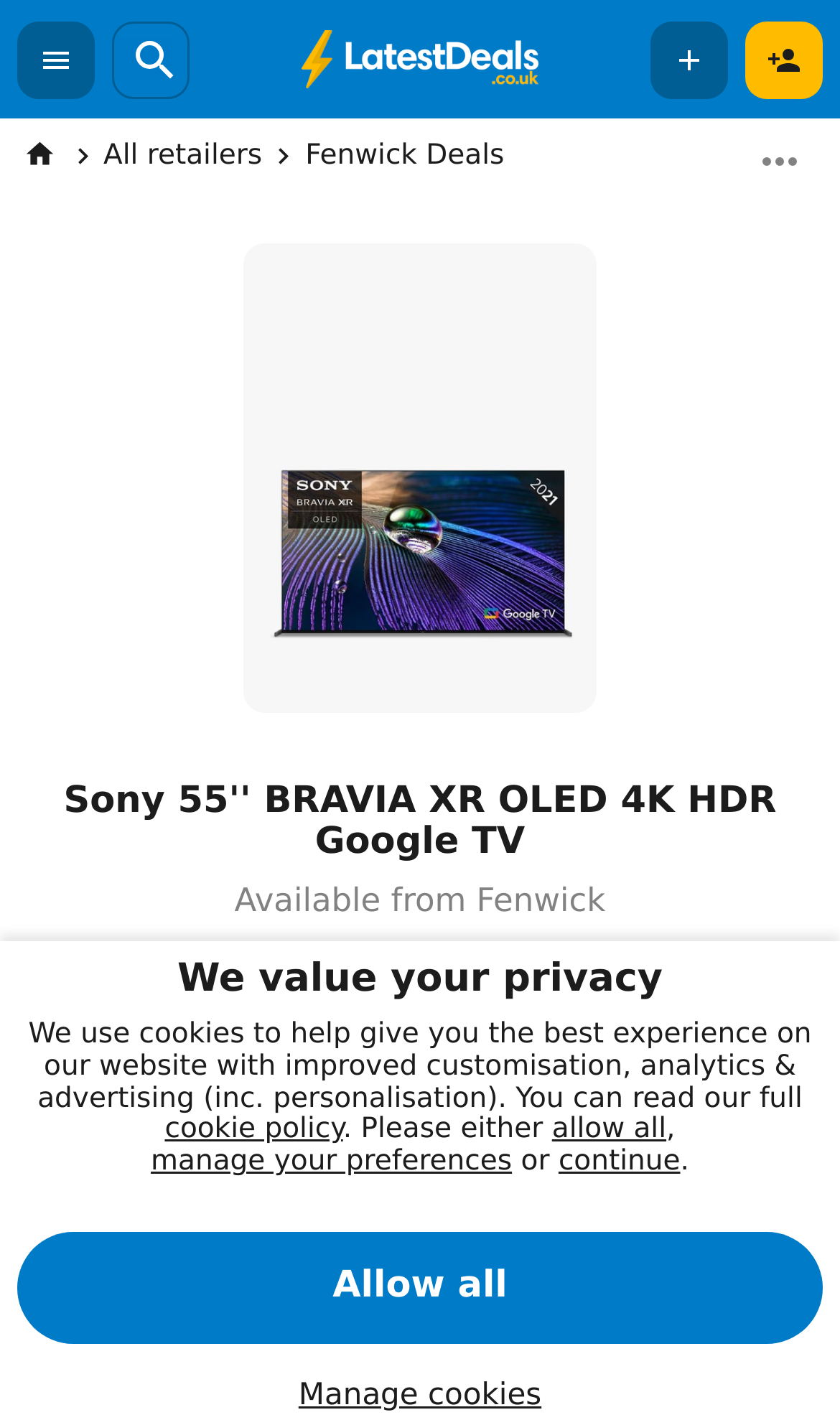Locate the coordinates of the bounding box for the clickable region that fulfills this instruction: "Click on Latest Deals".

[0.359, 0.012, 0.641, 0.071]